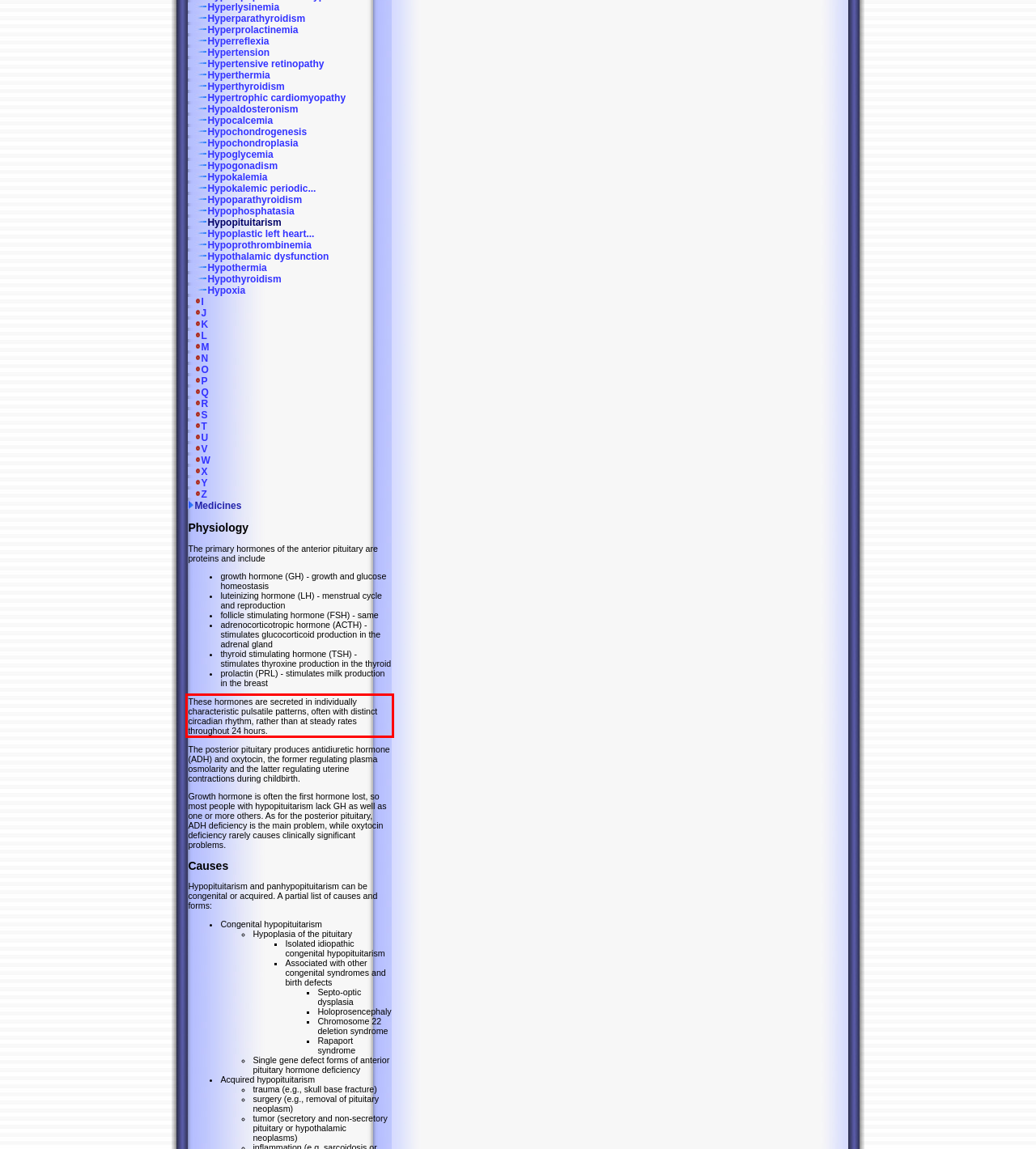Please perform OCR on the text within the red rectangle in the webpage screenshot and return the text content.

These hormones are secreted in individually characteristic pulsatile patterns, often with distinct circadian rhythm, rather than at steady rates throughout 24 hours.